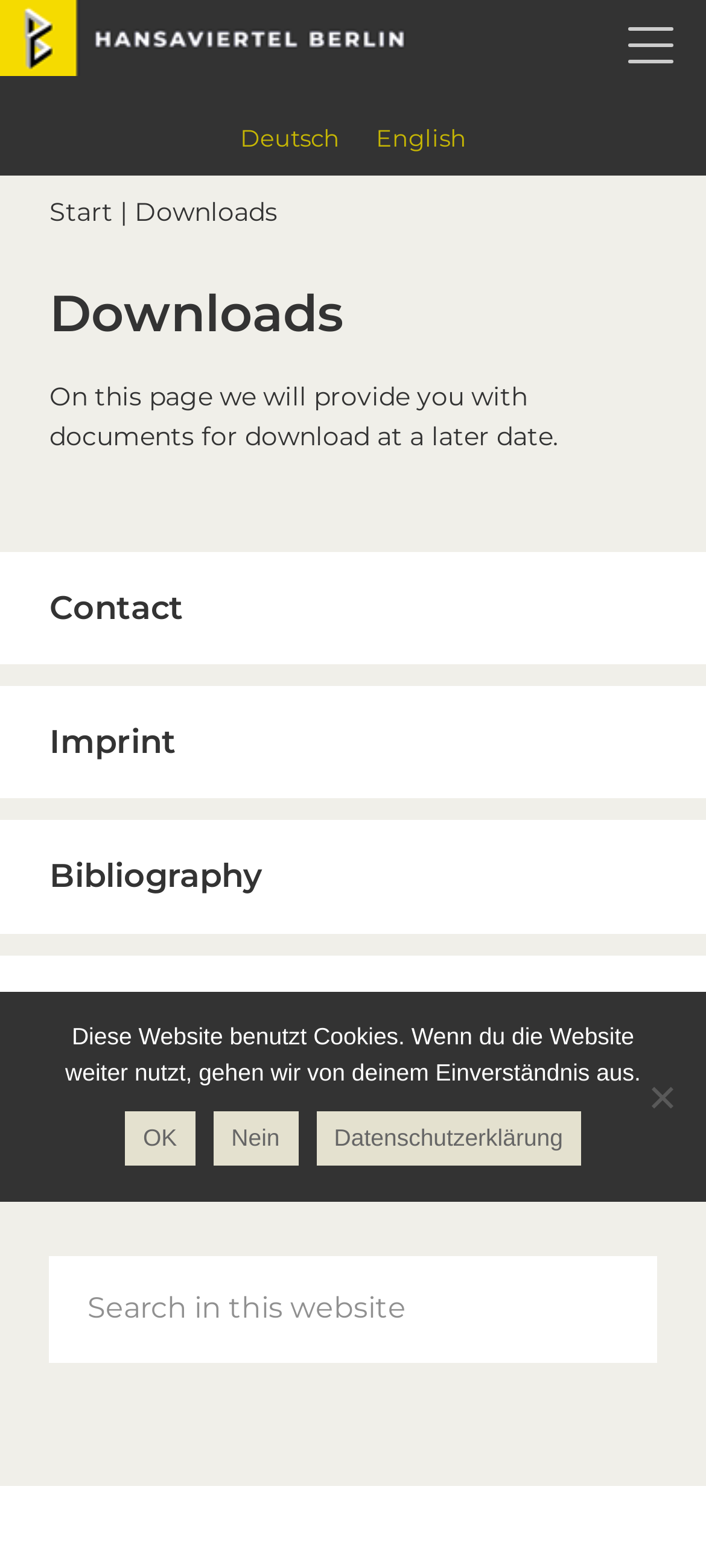Answer the question using only a single word or phrase: 
What is the purpose of this webpage?

To provide documents for download